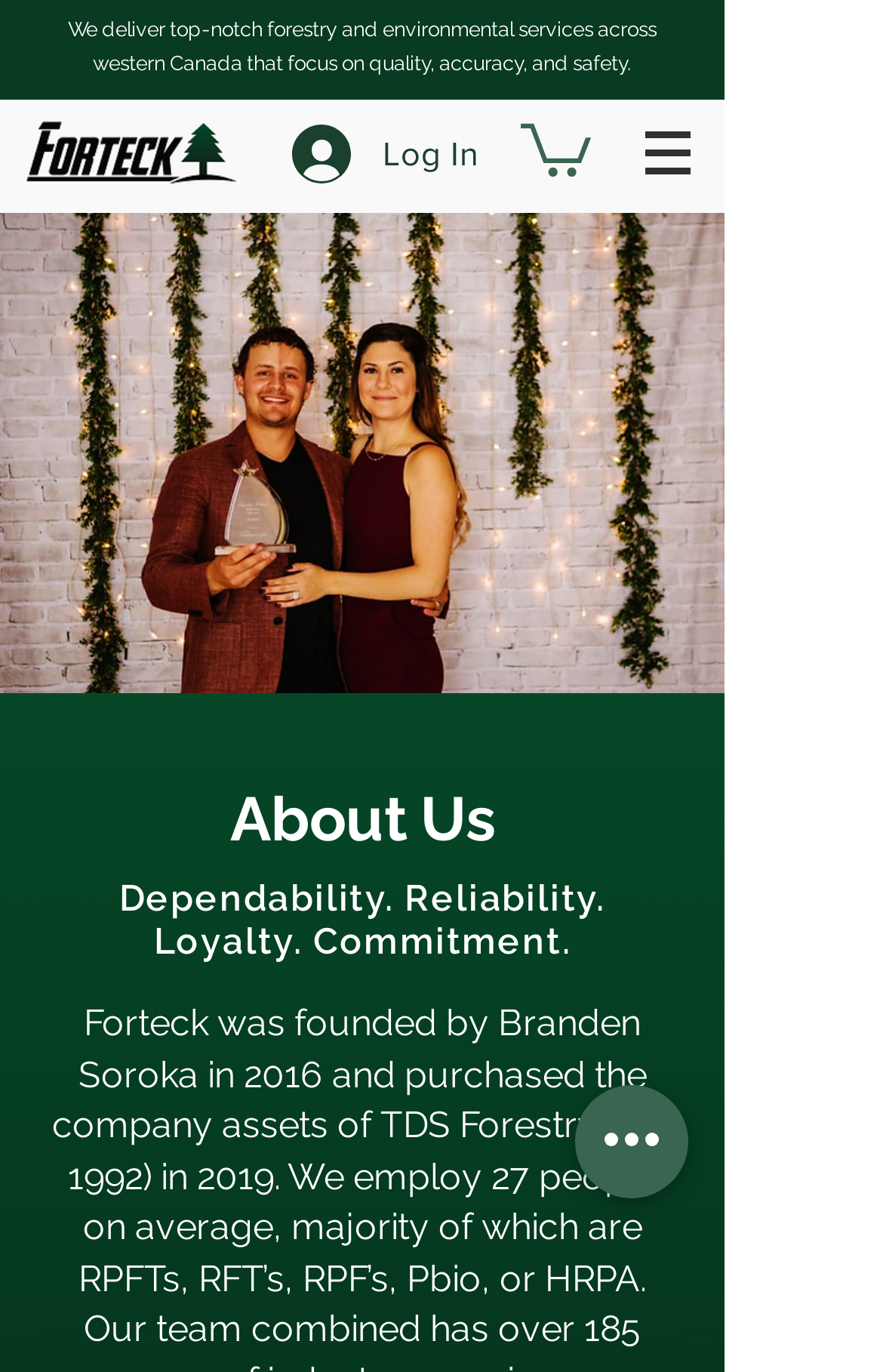Identify the bounding box for the element characterized by the following description: "Log In".

[0.295, 0.08, 0.577, 0.143]